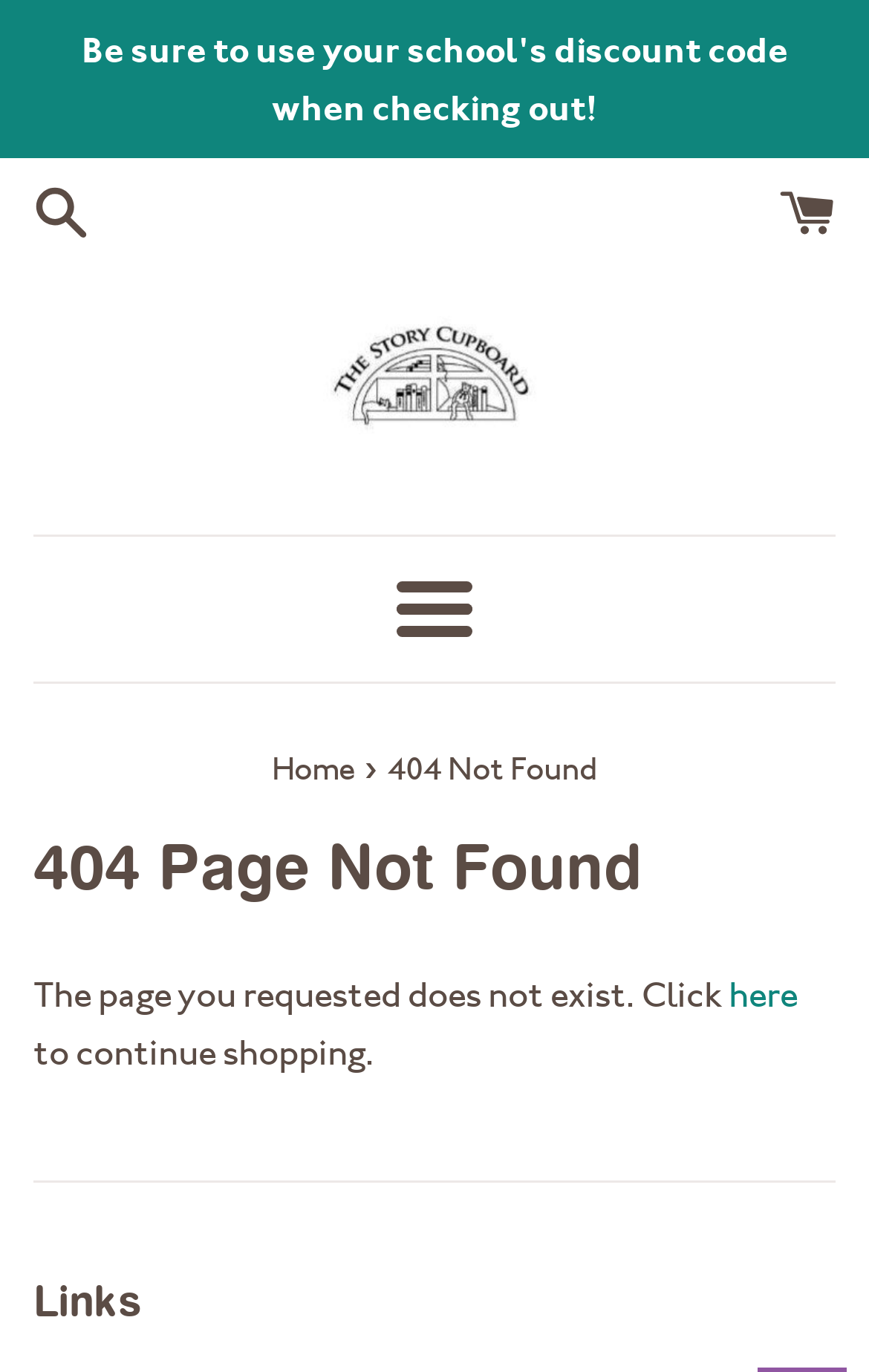What is the purpose of the button with the text 'Menu'?
Please interpret the details in the image and answer the question thoroughly.

The button with the text 'Menu' has a popup, which indicates that it is used to open a menu when clicked.